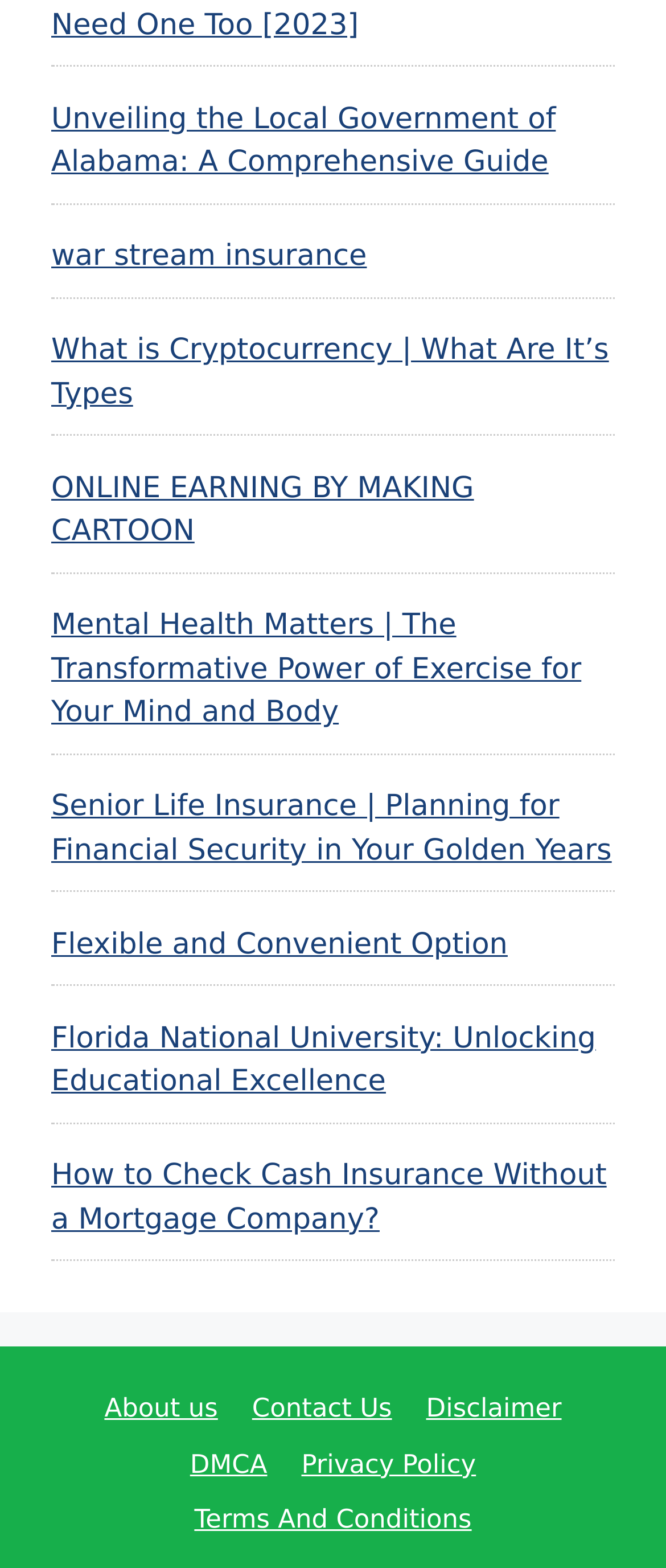Please locate the bounding box coordinates of the element that should be clicked to achieve the given instruction: "Visit the About us page".

[0.157, 0.889, 0.327, 0.908]